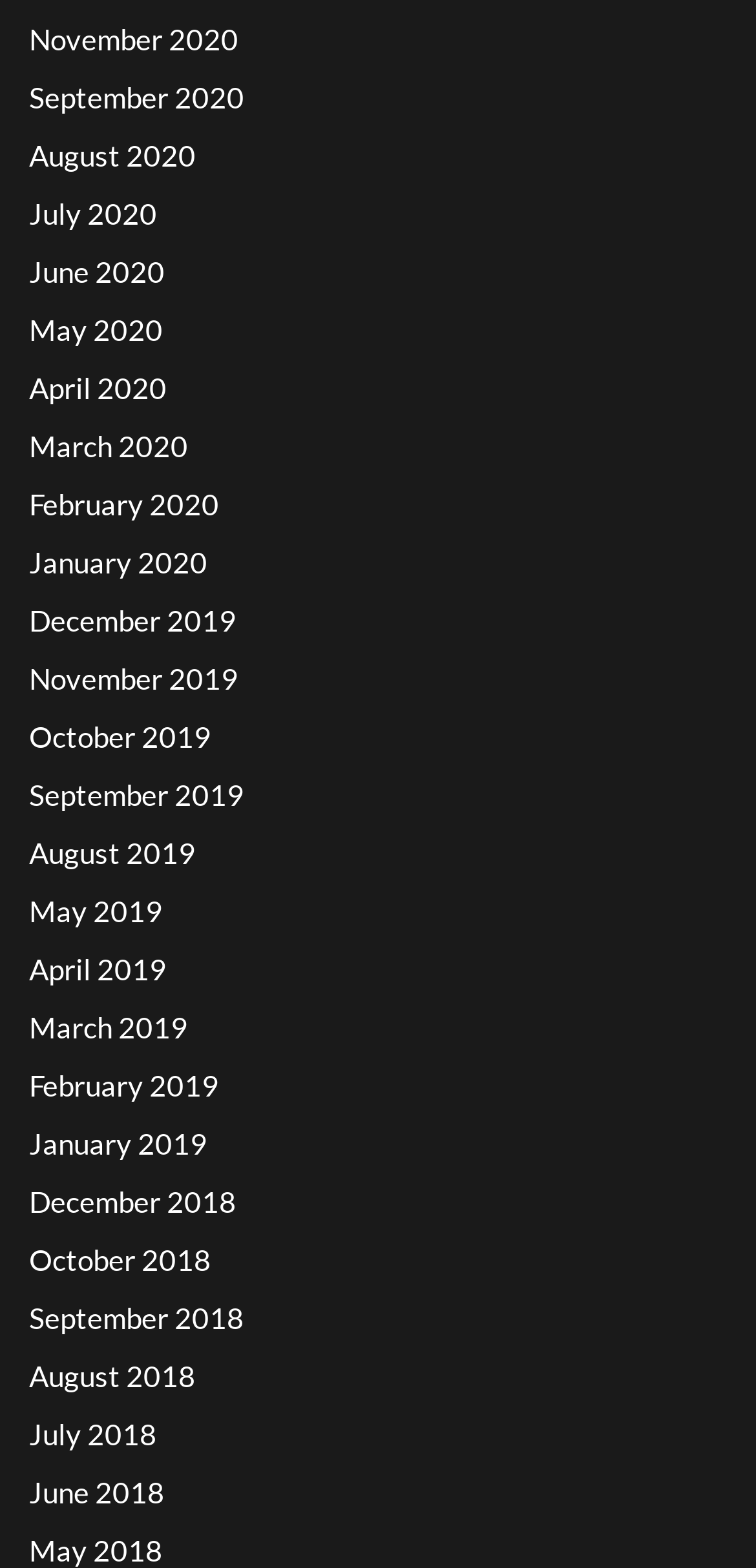Please identify the bounding box coordinates for the region that you need to click to follow this instruction: "view September 2019".

[0.038, 0.495, 0.323, 0.517]